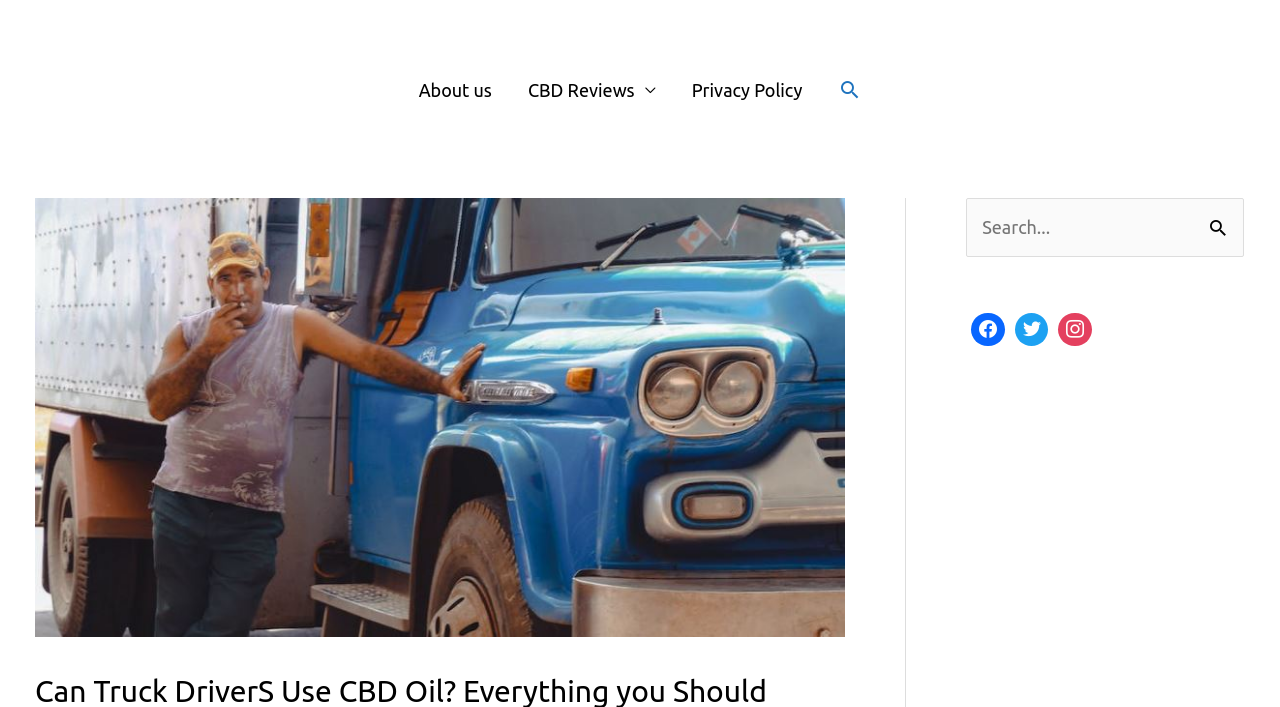Please determine the bounding box coordinates for the element with the description: "parent_node: Search for: value="Search"".

[0.937, 0.28, 0.972, 0.364]